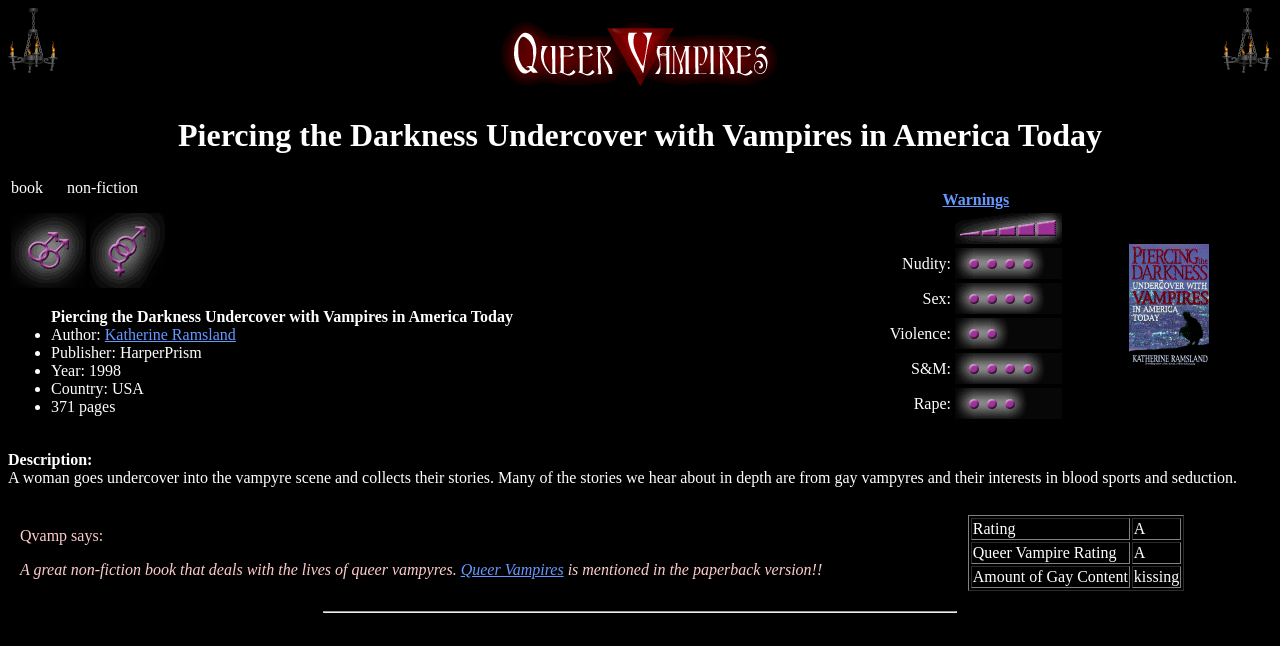Determine the bounding box for the UI element described here: "Warnings".

[0.736, 0.296, 0.788, 0.323]